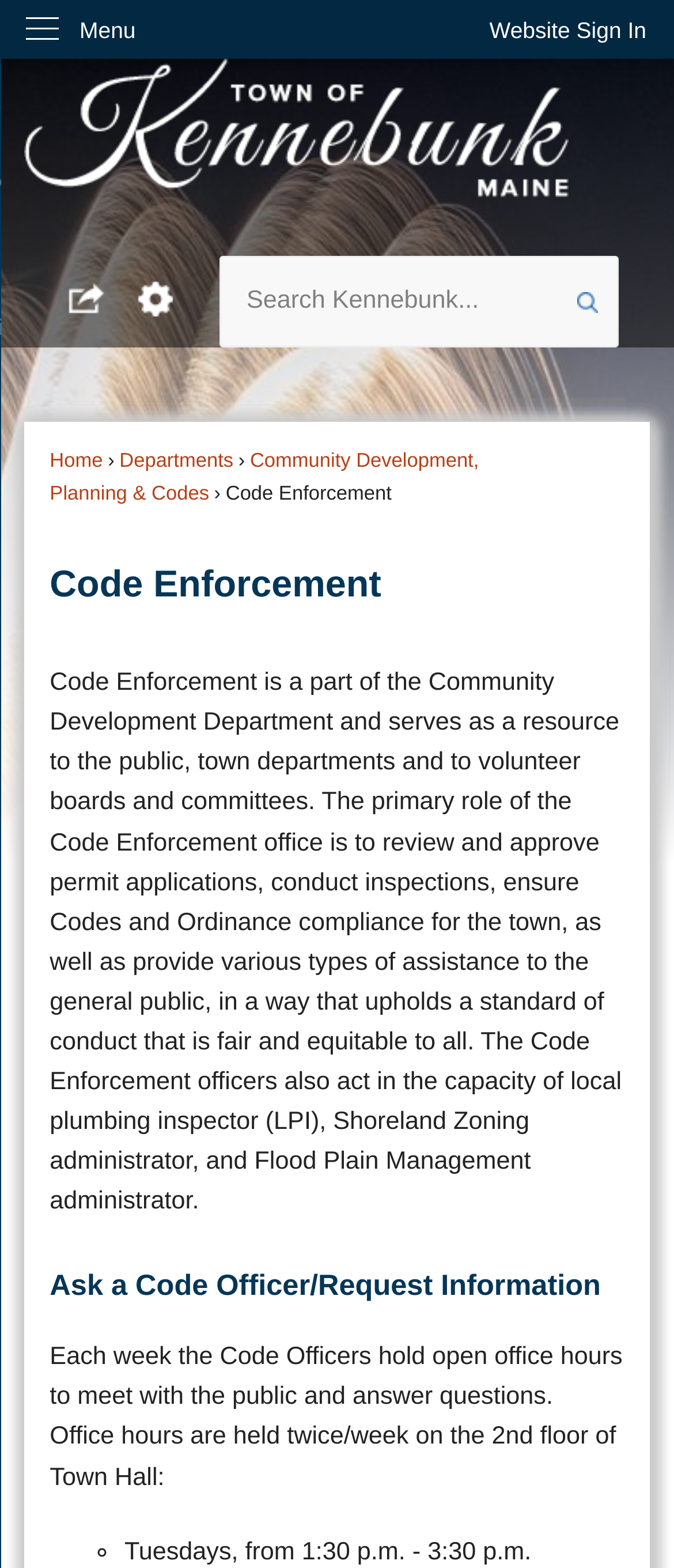Please respond in a single word or phrase: 
Where are the Code Officers' office hours held?

2nd floor of Town Hall